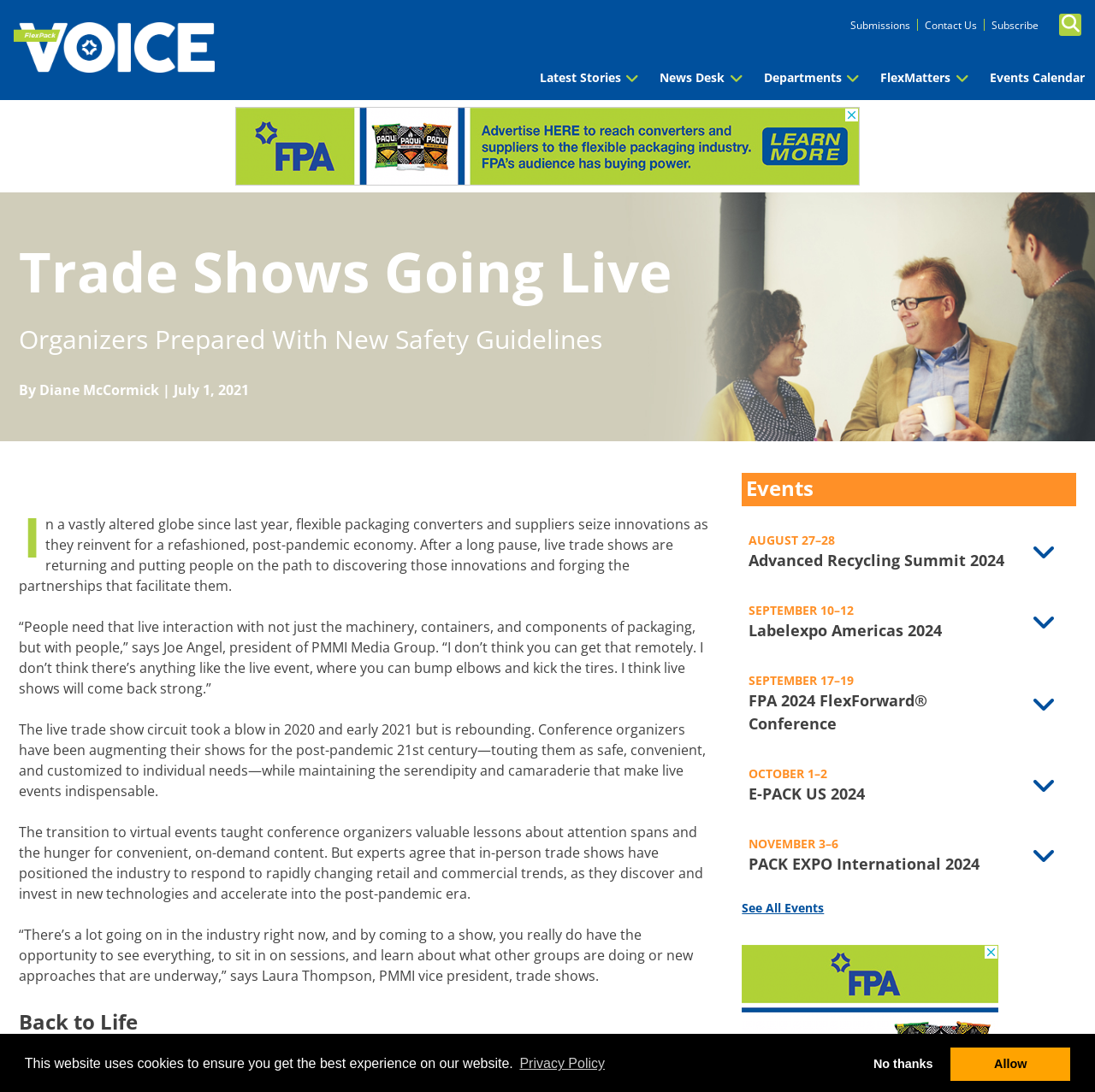Please locate the bounding box coordinates for the element that should be clicked to achieve the following instruction: "See All Events". Ensure the coordinates are given as four float numbers between 0 and 1, i.e., [left, top, right, bottom].

[0.678, 0.816, 0.76, 0.847]